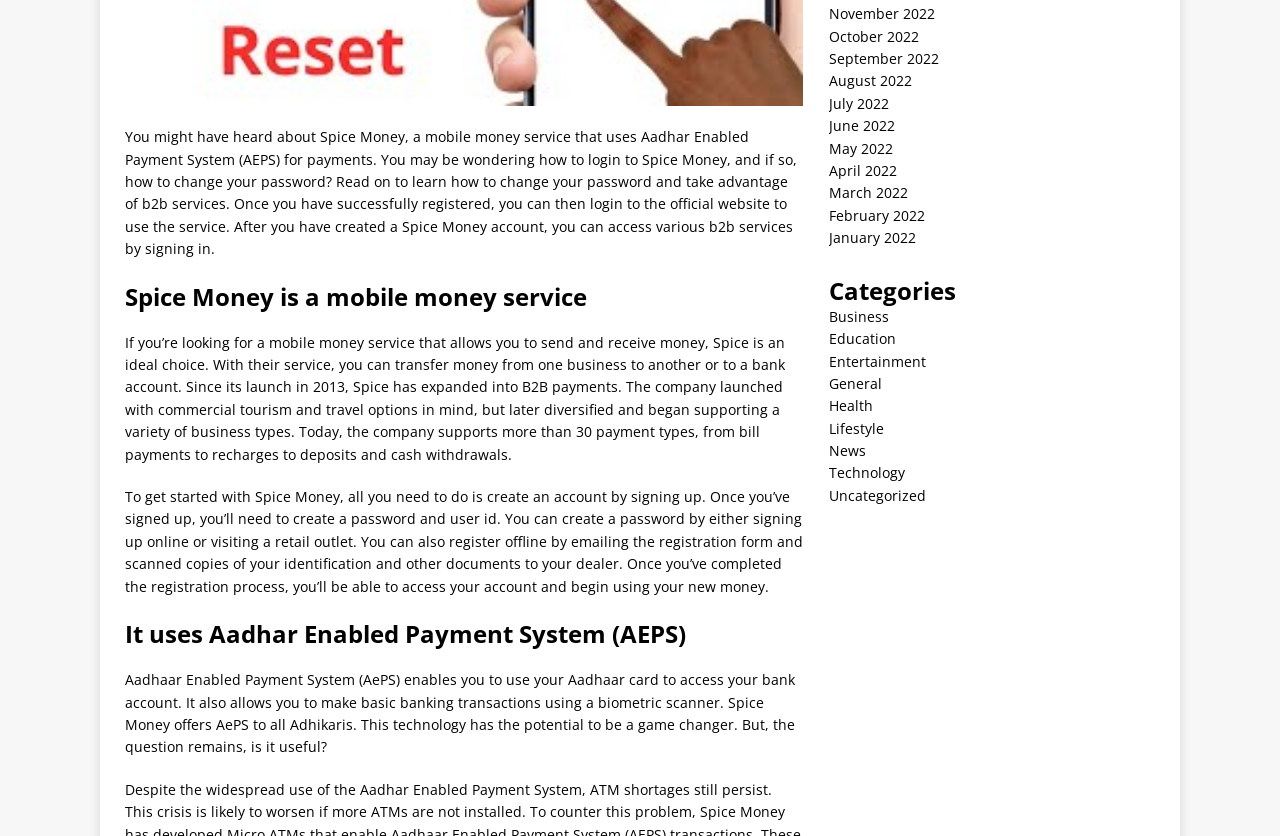Can you find the bounding box coordinates for the UI element given this description: "Entertainment"? Provide the coordinates as four float numbers between 0 and 1: [left, top, right, bottom].

[0.647, 0.42, 0.723, 0.443]